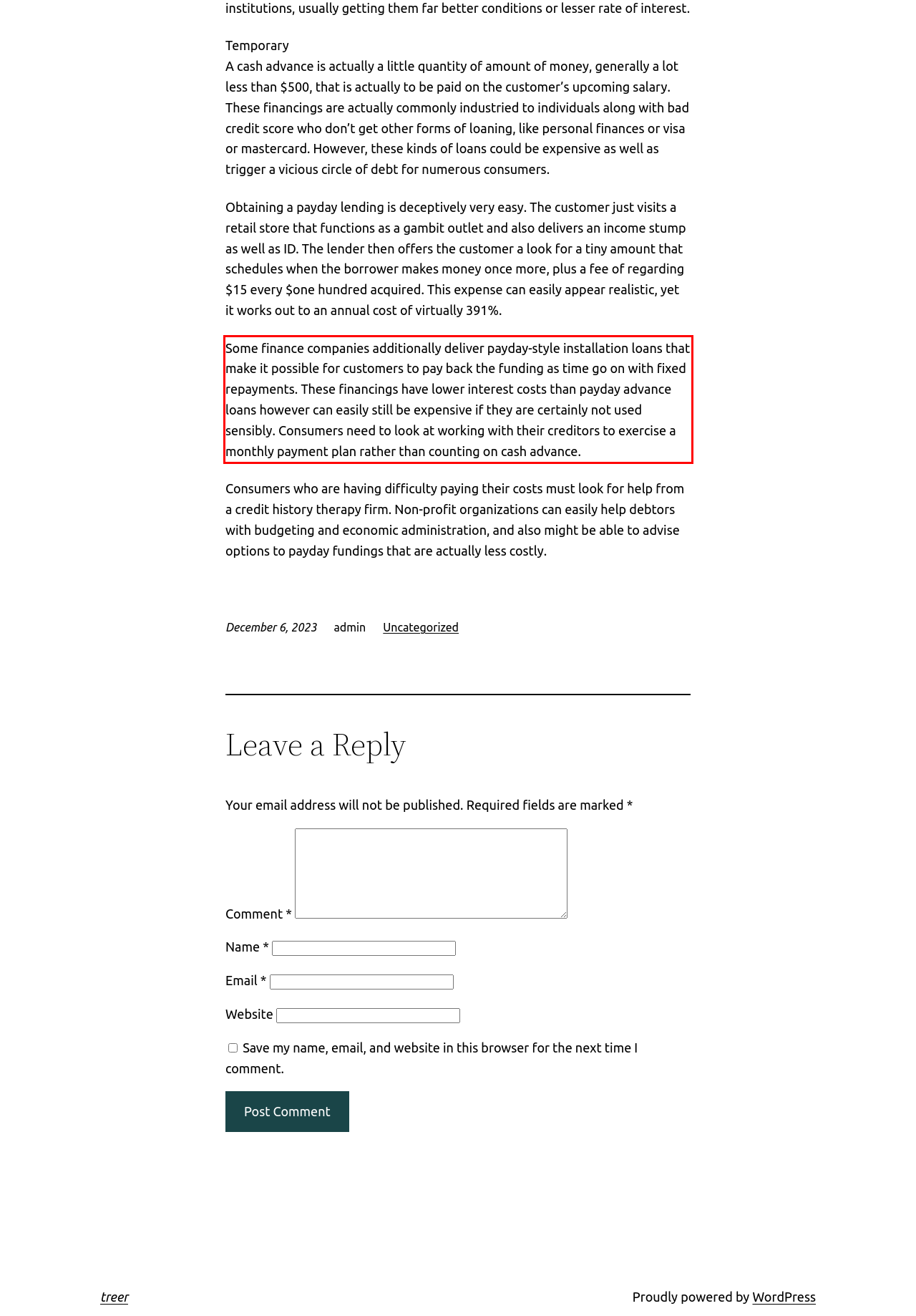Locate the red bounding box in the provided webpage screenshot and use OCR to determine the text content inside it.

Some finance companies additionally deliver payday-style installation loans that make it possible for customers to pay back the funding as time go on with fixed repayments. These financings have lower interest costs than payday advance loans however can easily still be expensive if they are certainly not used sensibly. Consumers need to look at working with their creditors to exercise a monthly payment plan rather than counting on cash advance.